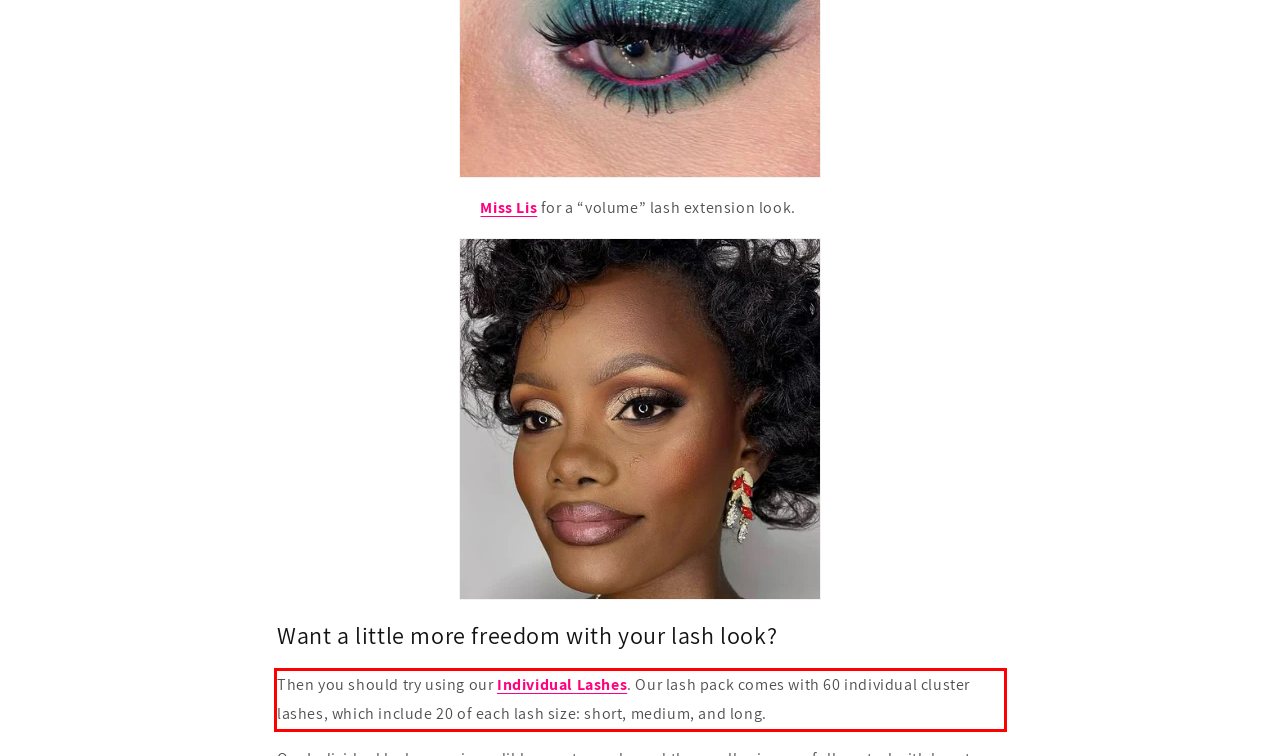Your task is to recognize and extract the text content from the UI element enclosed in the red bounding box on the webpage screenshot.

Then you should try using our Individual Lashes. Our lash pack comes with 60 individual cluster lashes, which include 20 of each lash size: short, medium, and long.